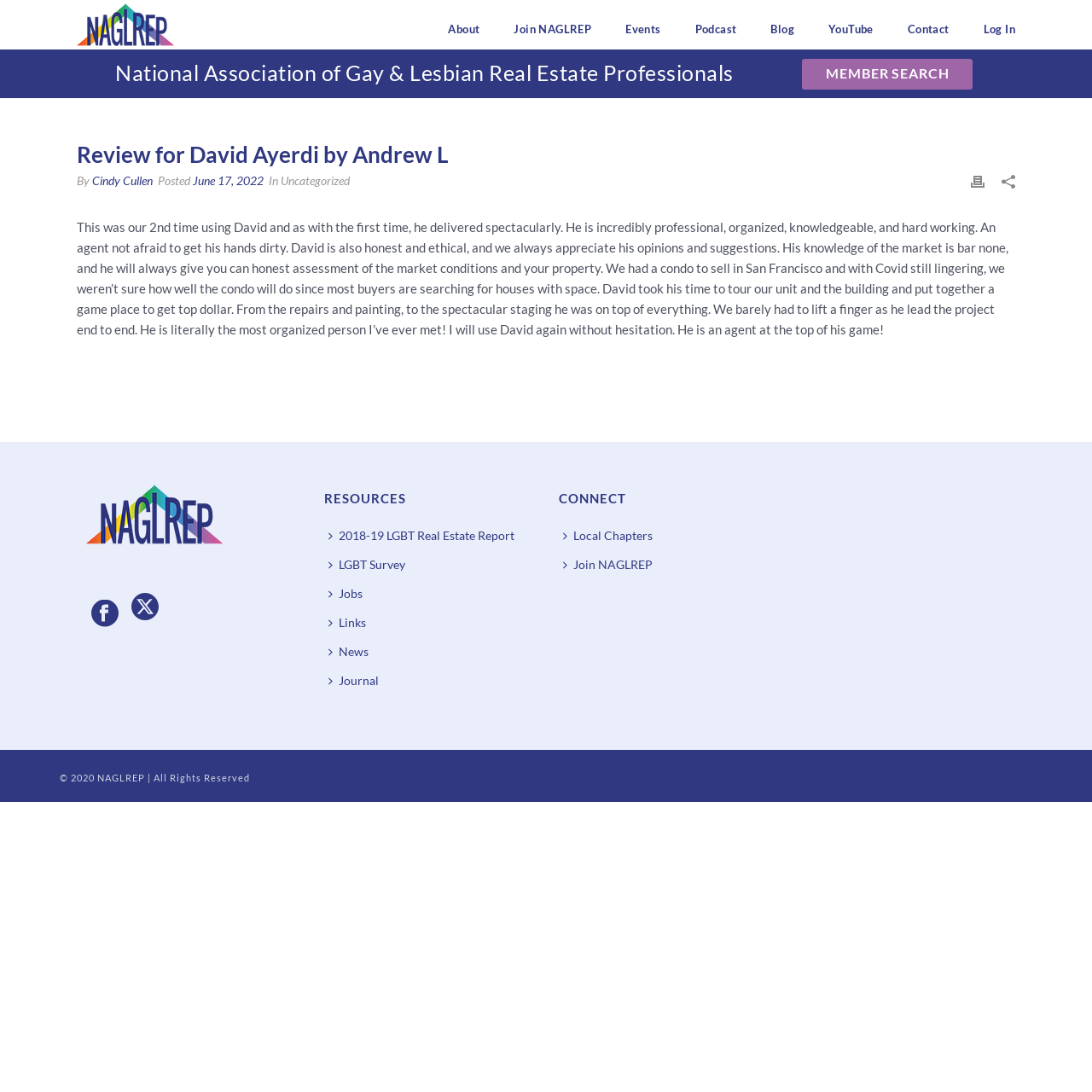What is the type of content in the article section?
Based on the image, respond with a single word or phrase.

Review